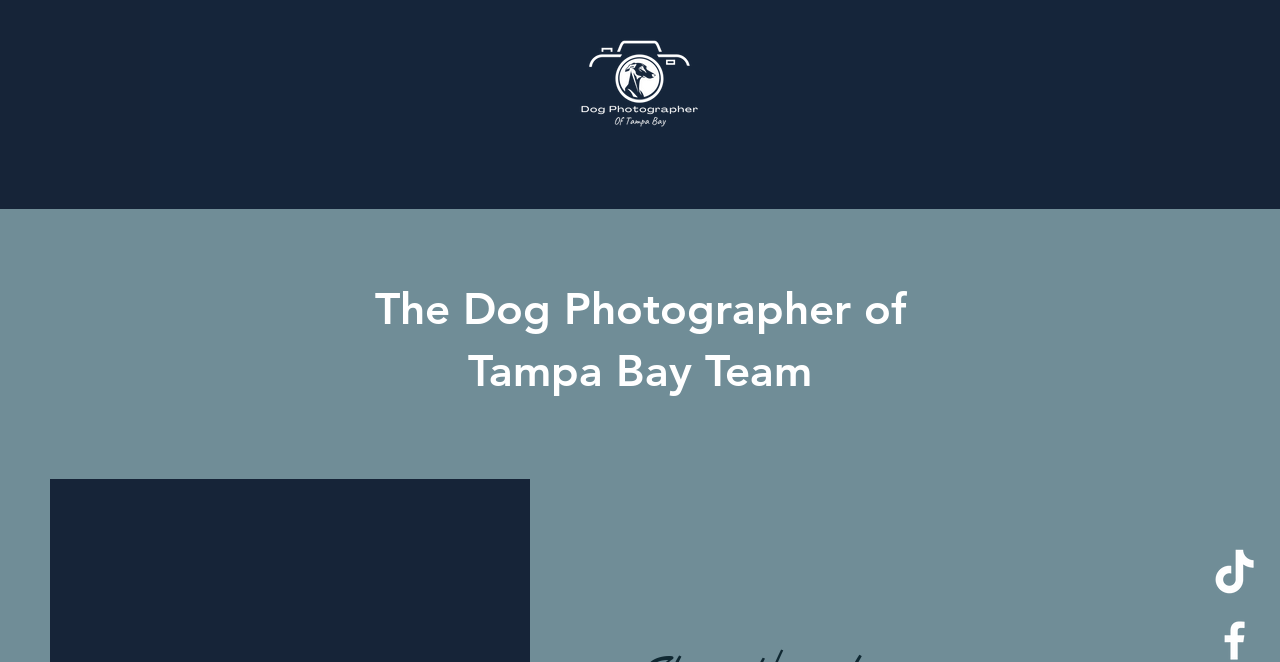Find the bounding box coordinates of the element I should click to carry out the following instruction: "check investments".

[0.338, 0.11, 0.434, 0.163]